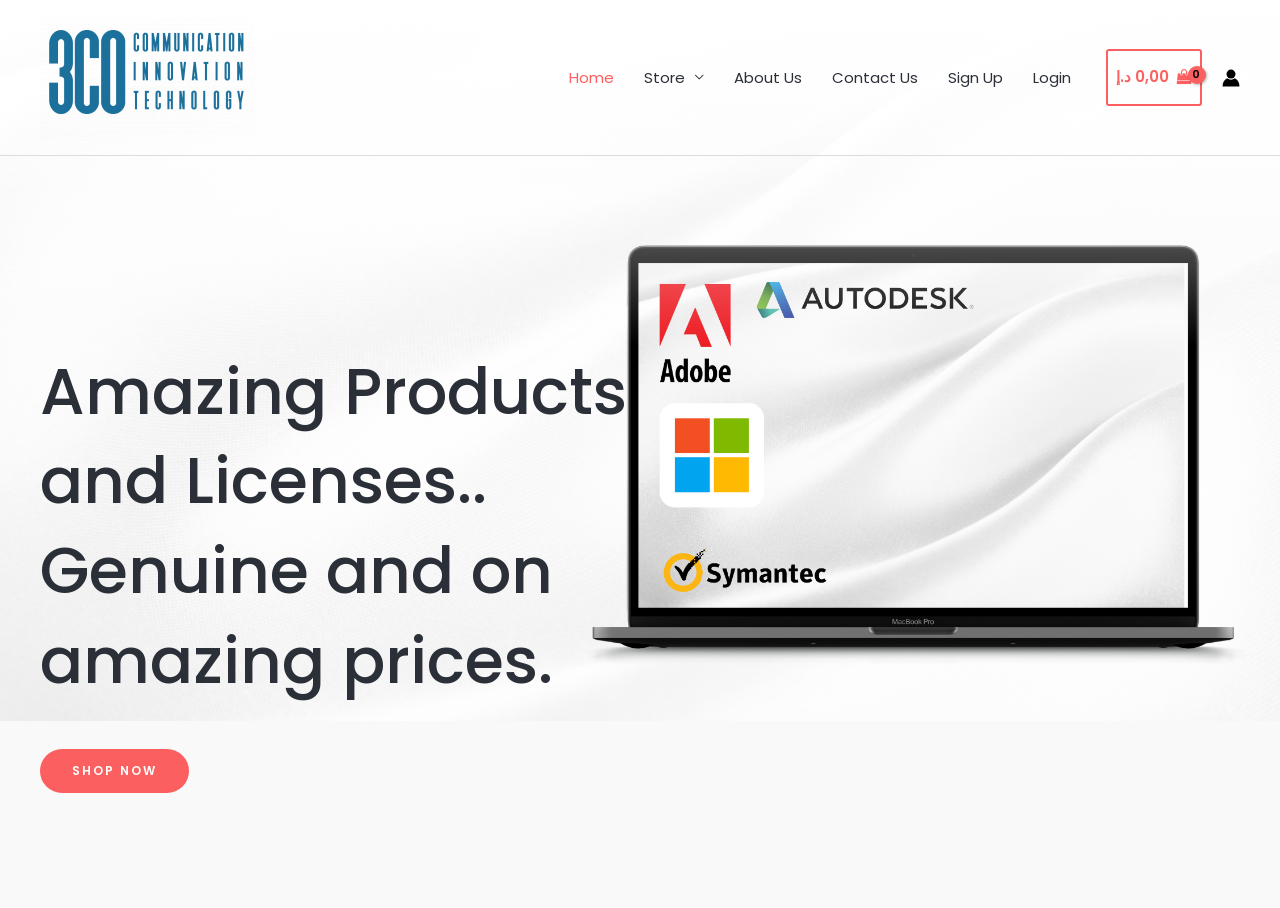Could you highlight the region that needs to be clicked to execute the instruction: "go to home page"?

[0.433, 0.047, 0.491, 0.124]